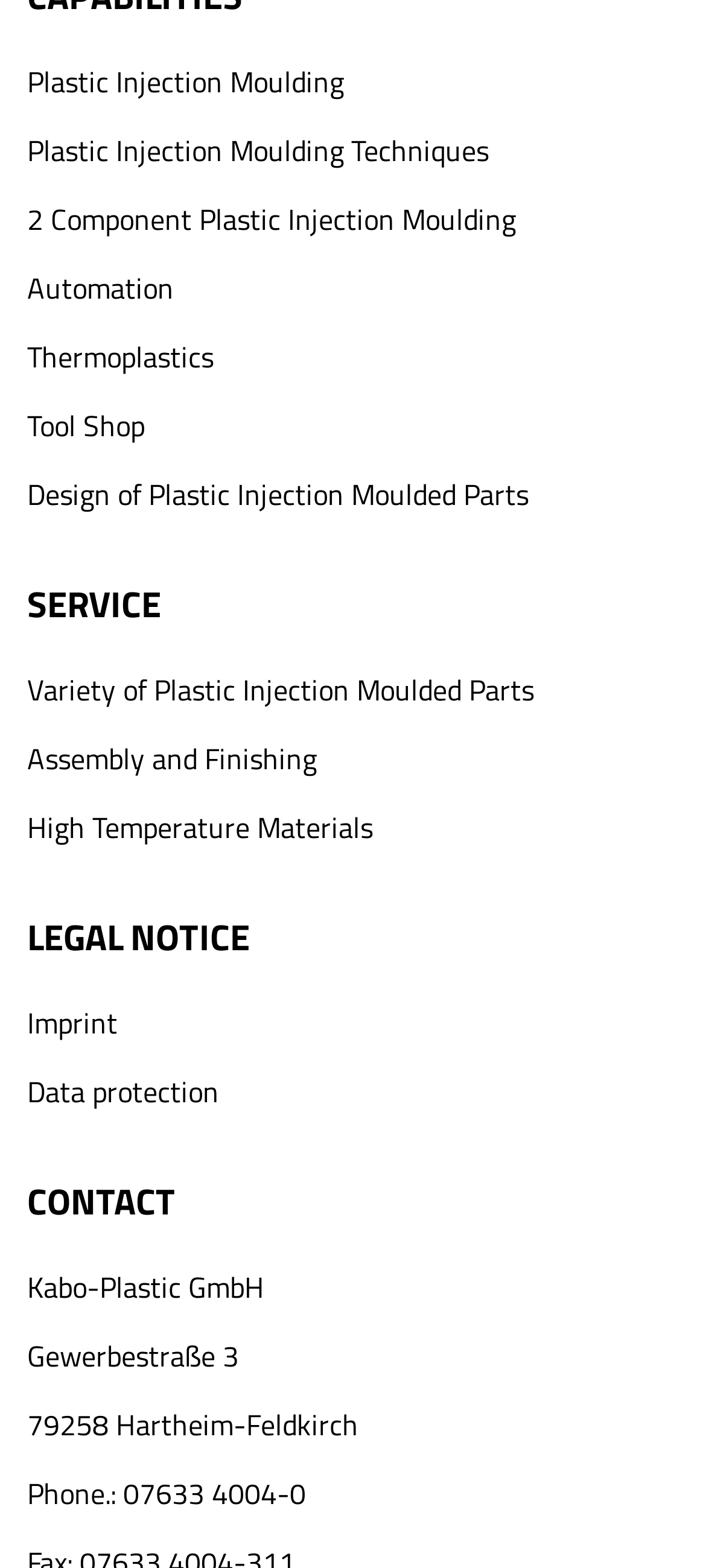What is the second link in the SERVICE section?
Based on the screenshot, provide your answer in one word or phrase.

Assembly and Finishing